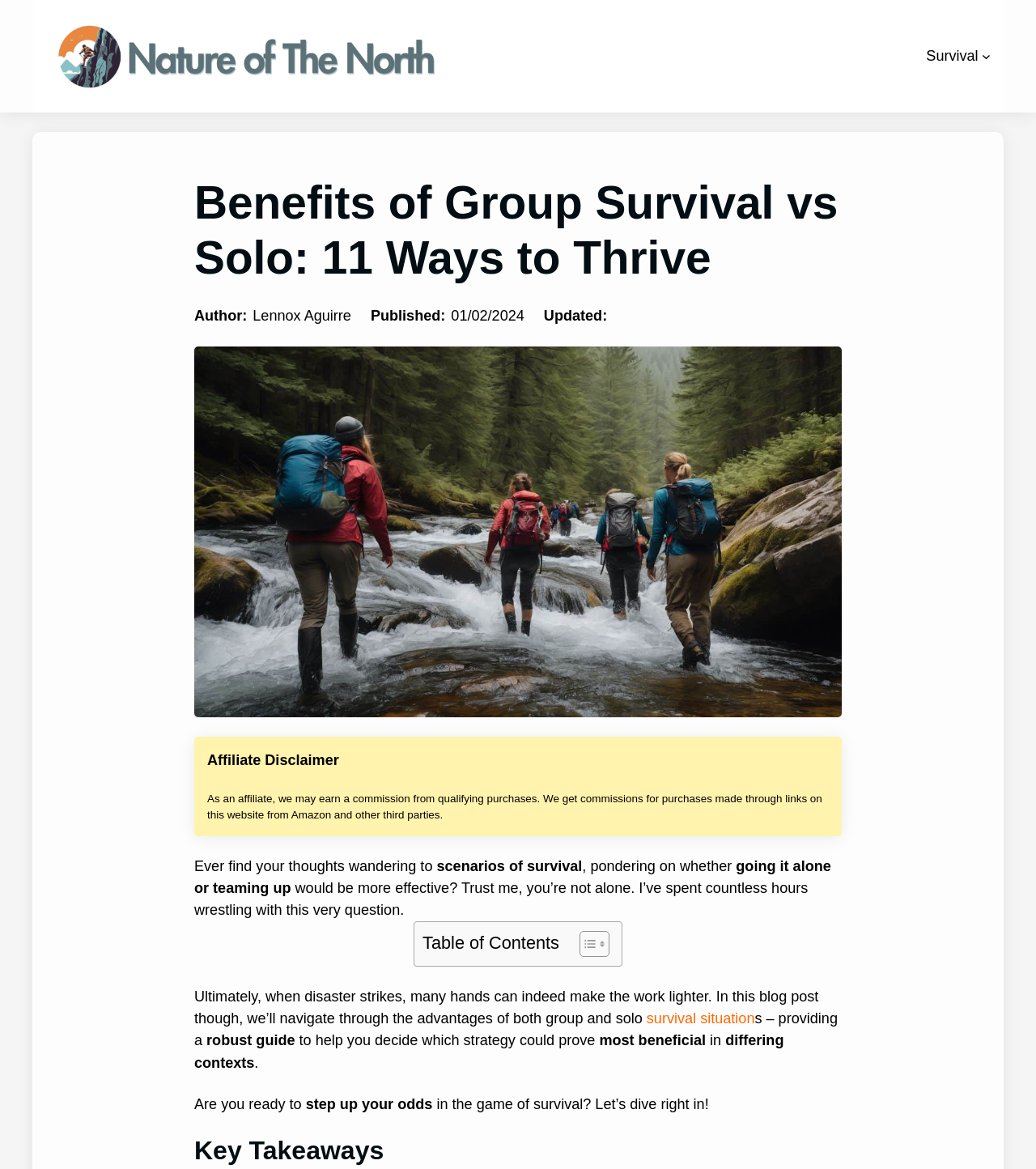Who is the author of this blog post?
Please give a detailed and elaborate answer to the question based on the image.

The author's name can be found by looking at the 'Author:' section, which is located below the main heading and displays the name 'Lennox Aguirre'.